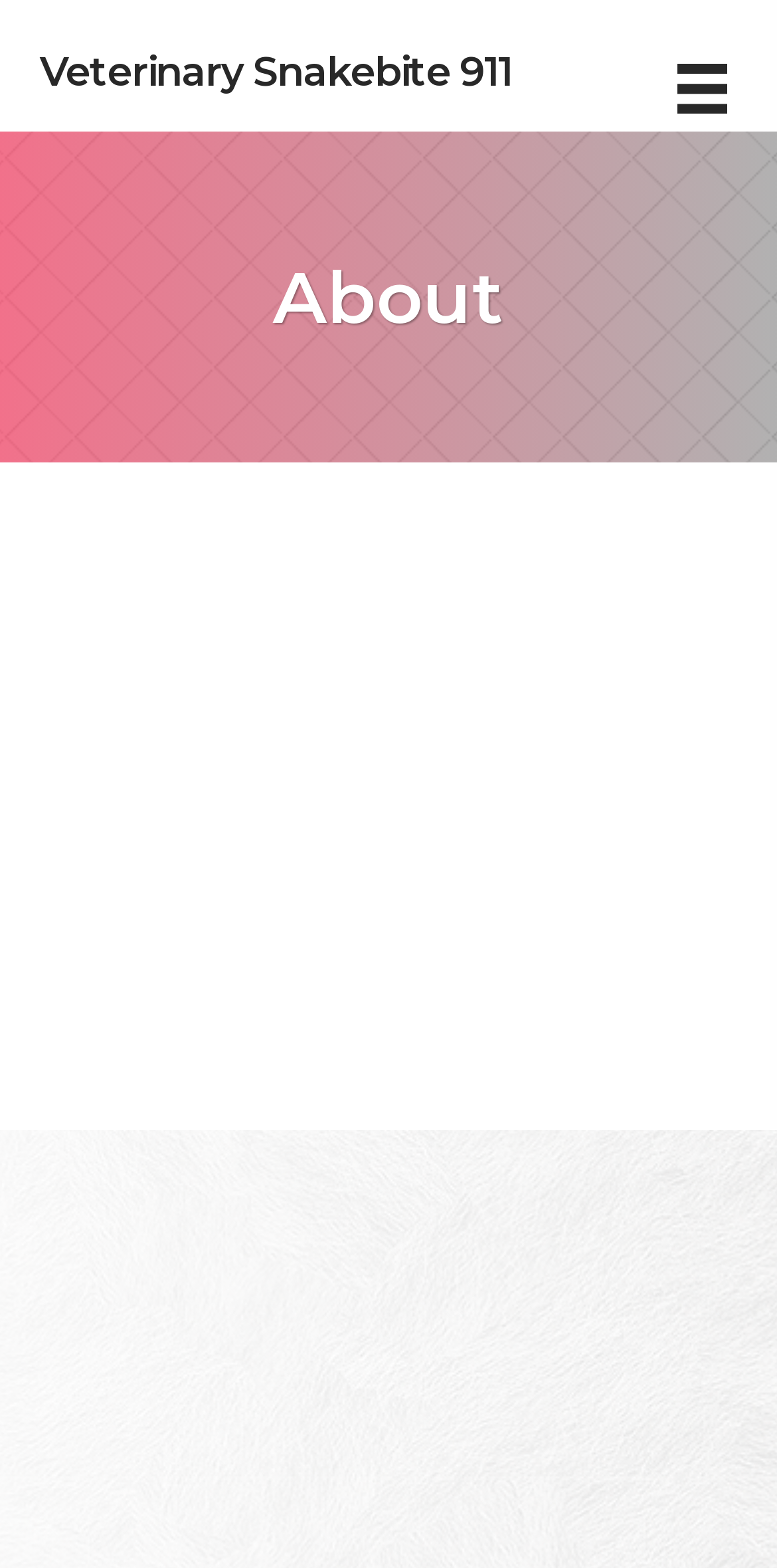What is the theme of the website?
Answer the question with a single word or phrase by looking at the picture.

Pet health